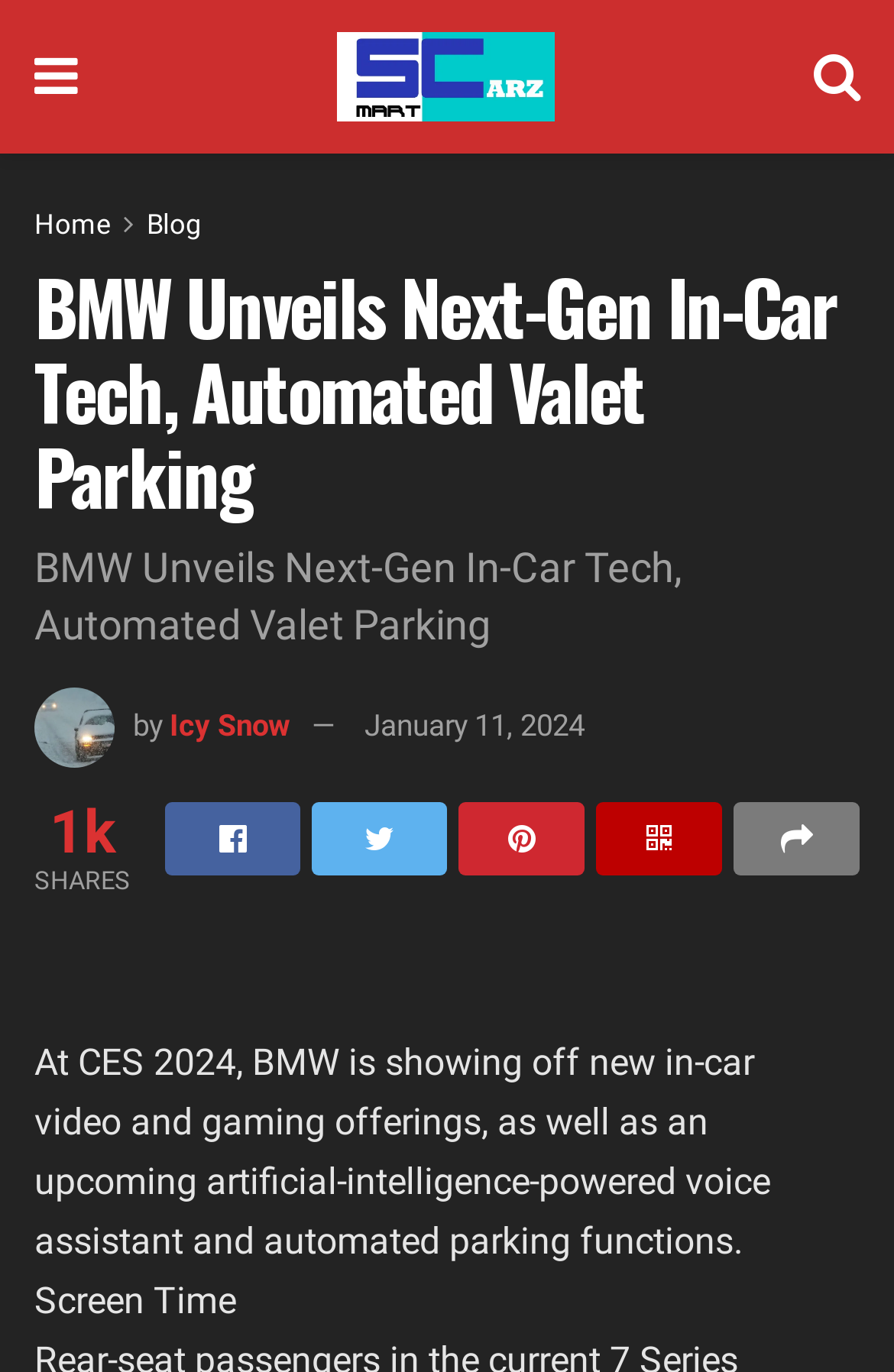Identify and provide the bounding box for the element described by: "Home Page".

None